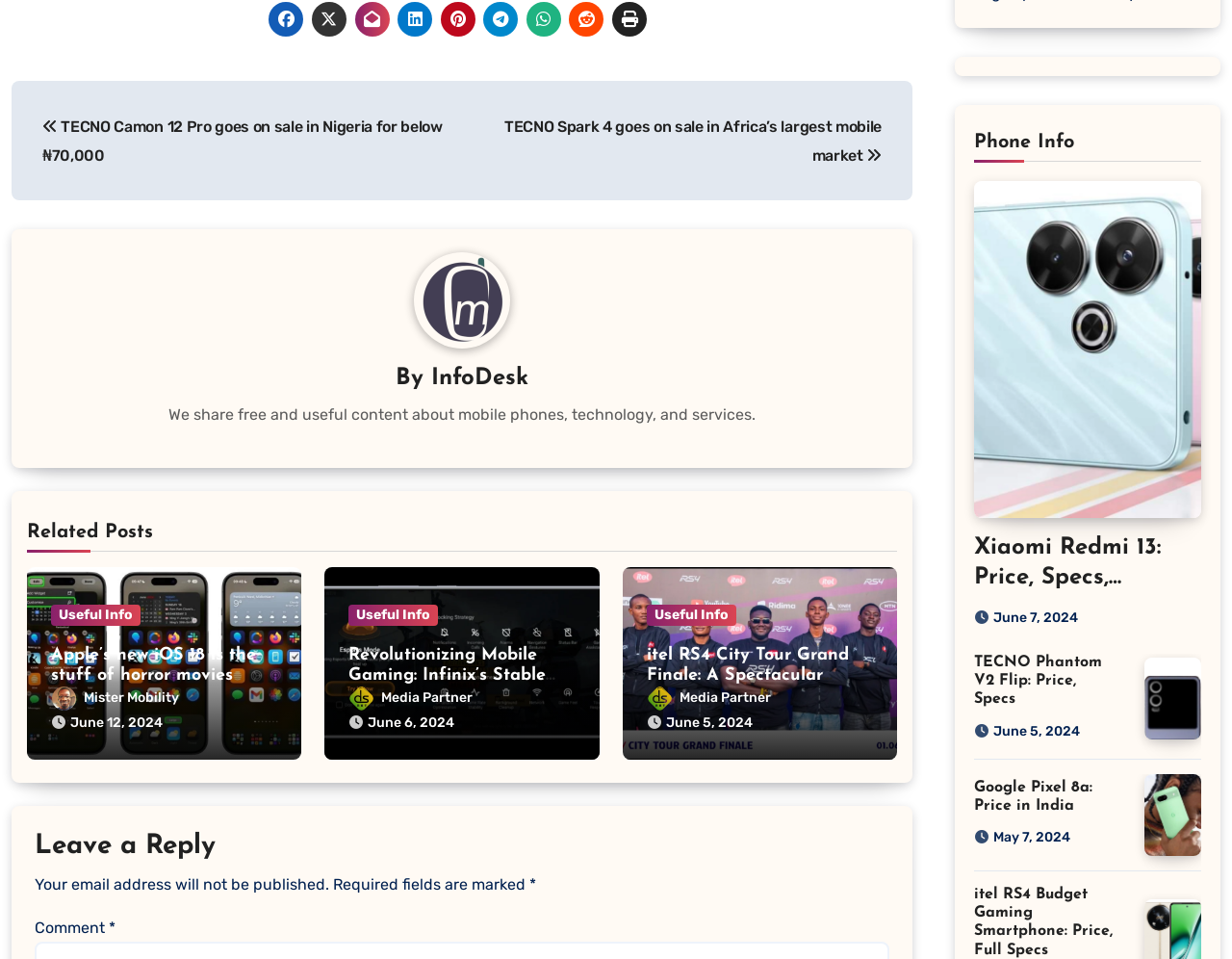What type of content does the website share?
Please provide a single word or phrase as your answer based on the image.

Mobile phones, technology, and services